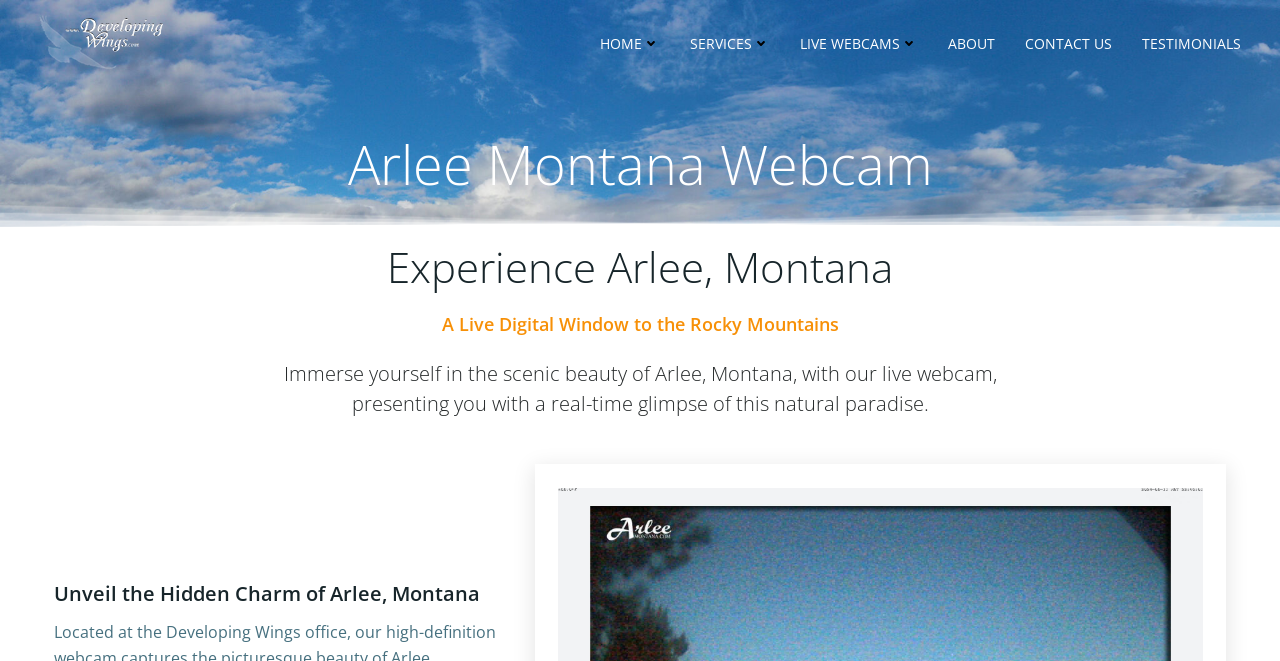Examine the screenshot and answer the question in as much detail as possible: What is the theme of the webcam?

The webpage has a heading 'A Live Digital Window to the Rocky Mountains' and a StaticText 'Immerse yourself in the scenic beauty of Arlee, Montana', which suggests that the theme of the webcam is to showcase the scenic beauty of the location.